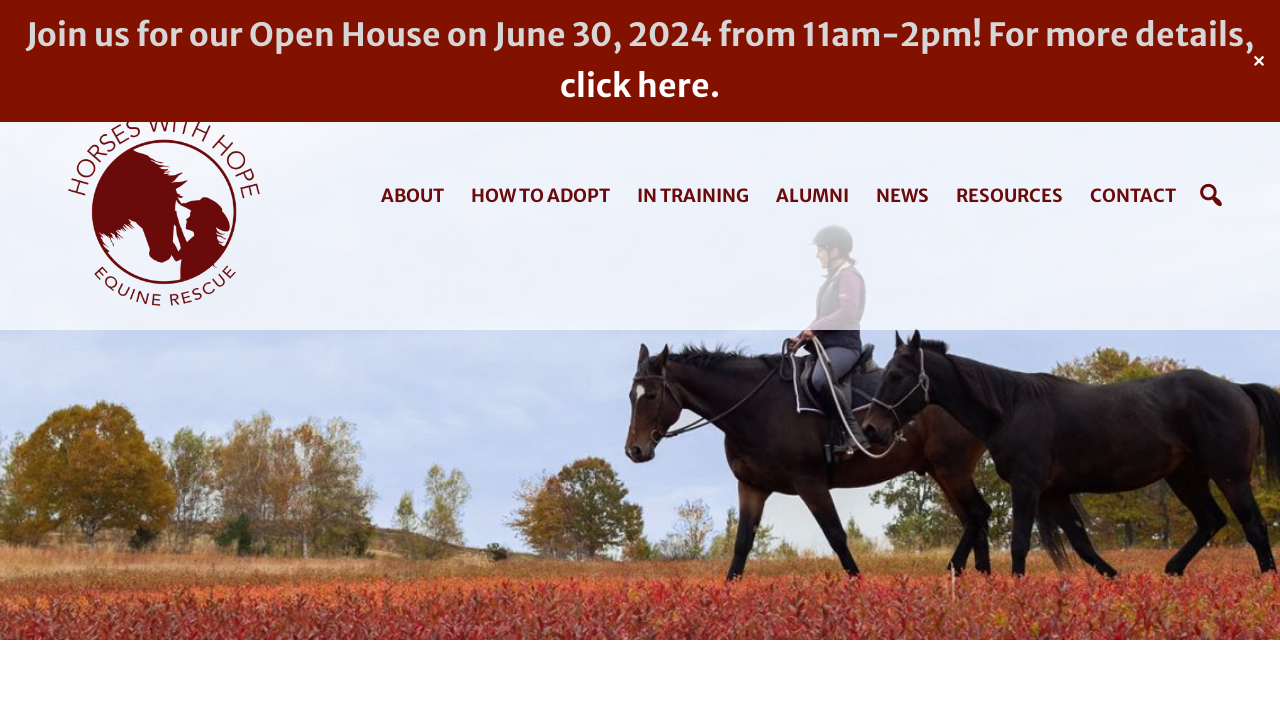Predict the bounding box coordinates for the UI element described as: "How to Adopt". The coordinates should be four float numbers between 0 and 1, presented as [left, top, right, bottom].

[0.359, 0.245, 0.486, 0.303]